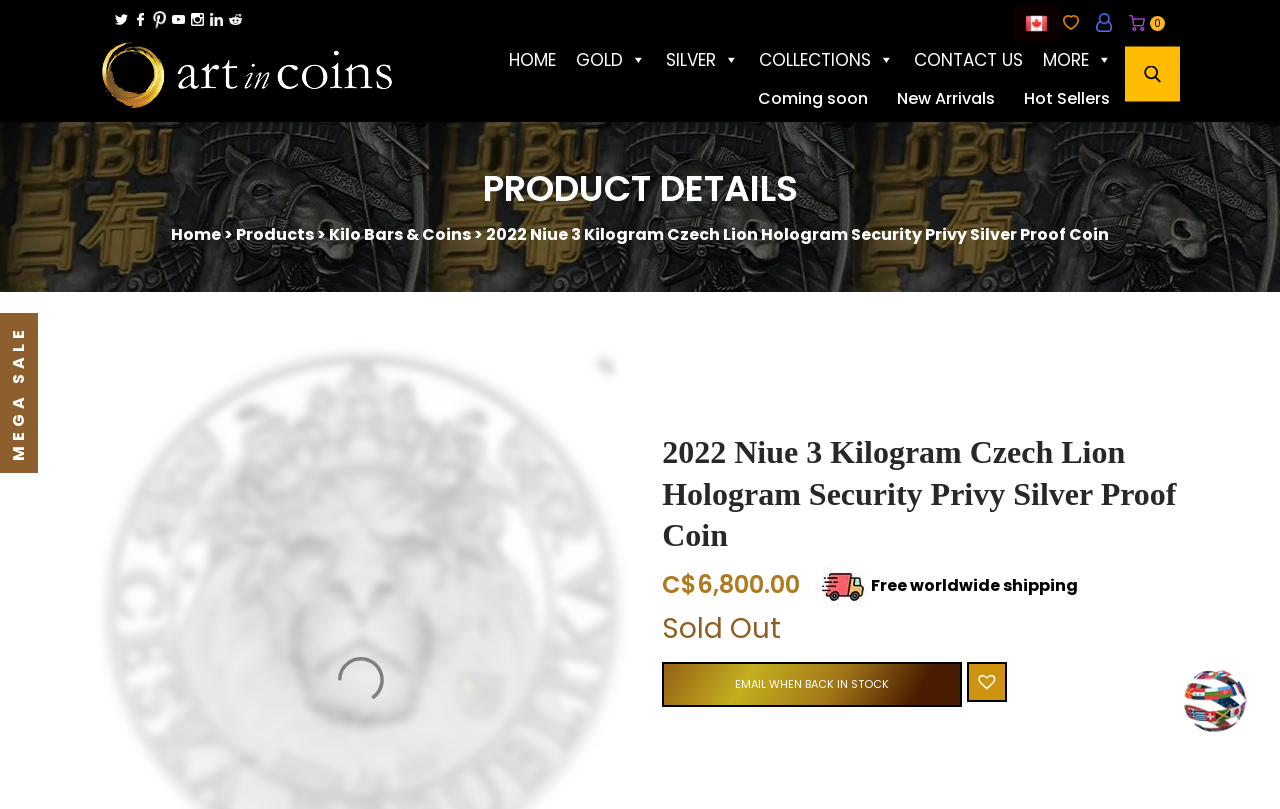Describe the entire webpage, focusing on both content and design.

This webpage is about a product, specifically the 2022 Niue 3 Kilogram Czech Lion Hologram Security Silver Proof Coin. At the top, there are social media links, including Twitter, Facebook, Pinterest, Youtube, Instagram, and Linkedin, aligned horizontally. Next to them are links to "My Wishlist" and "My Account". A shopping cart icon with a "0" label is also present.

Below these links, there is a main navigation menu with options like "HOME", "GOLD", "SILVER", "COLLECTIONS", "CONTACT US", and "MORE". Each of these options has a dropdown menu.

On the left side of the page, there is a large image that takes up most of the vertical space. Above the image, there is a heading that says "PRODUCT DETAILS". Below the image, there is a breadcrumb navigation with links to "Home", "Products", and "Kilo Bars & Coins".

The product details section has a heading that repeats the product name, followed by a description and pricing information. The price is listed as C$6,800.00, and there is a note about free worldwide shipping. Unfortunately, the product is currently sold out, but there are buttons to email when it's back in stock and to add it to a wishlist.

On the top-right corner of the page, there is a small image of a CAD symbol. Below the product details section, there are three links to "Coming soon", "New Arrivals", and "Hot Sellers". Finally, there is a small banner at the bottom of the page that says "MEGA SALE".